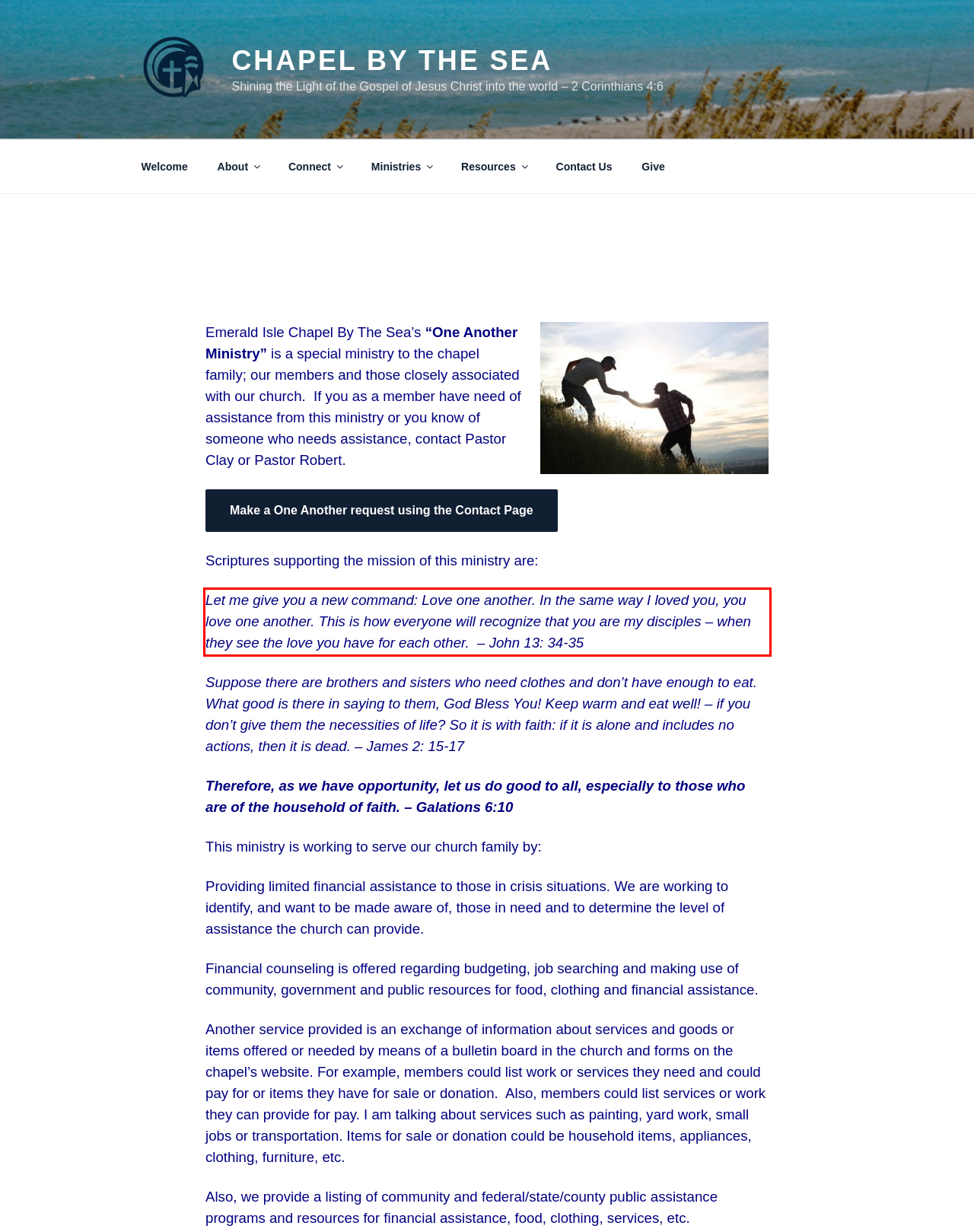With the given screenshot of a webpage, locate the red rectangle bounding box and extract the text content using OCR.

Let me give you a new command: Love one another. In the same way I loved you, you love one another. This is how everyone will recognize that you are my disciples – when they see the love you have for each other. – John 13: 34-35